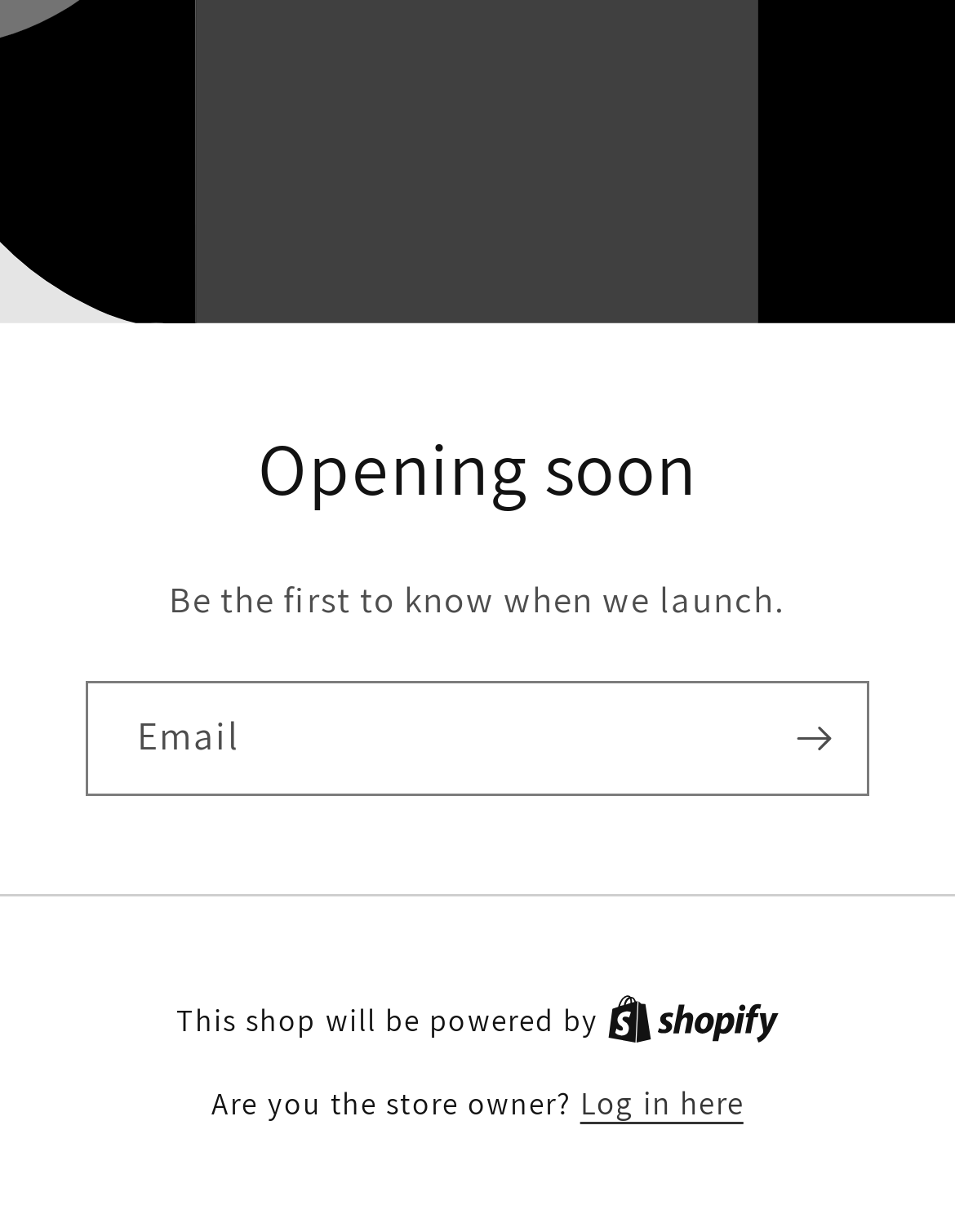Using the provided element description, identify the bounding box coordinates as (top-left x, top-left y, bottom-right x, bottom-right y). Ensure all values are between 0 and 1. Description: parent_node: Search for: aria-label="Search"

None